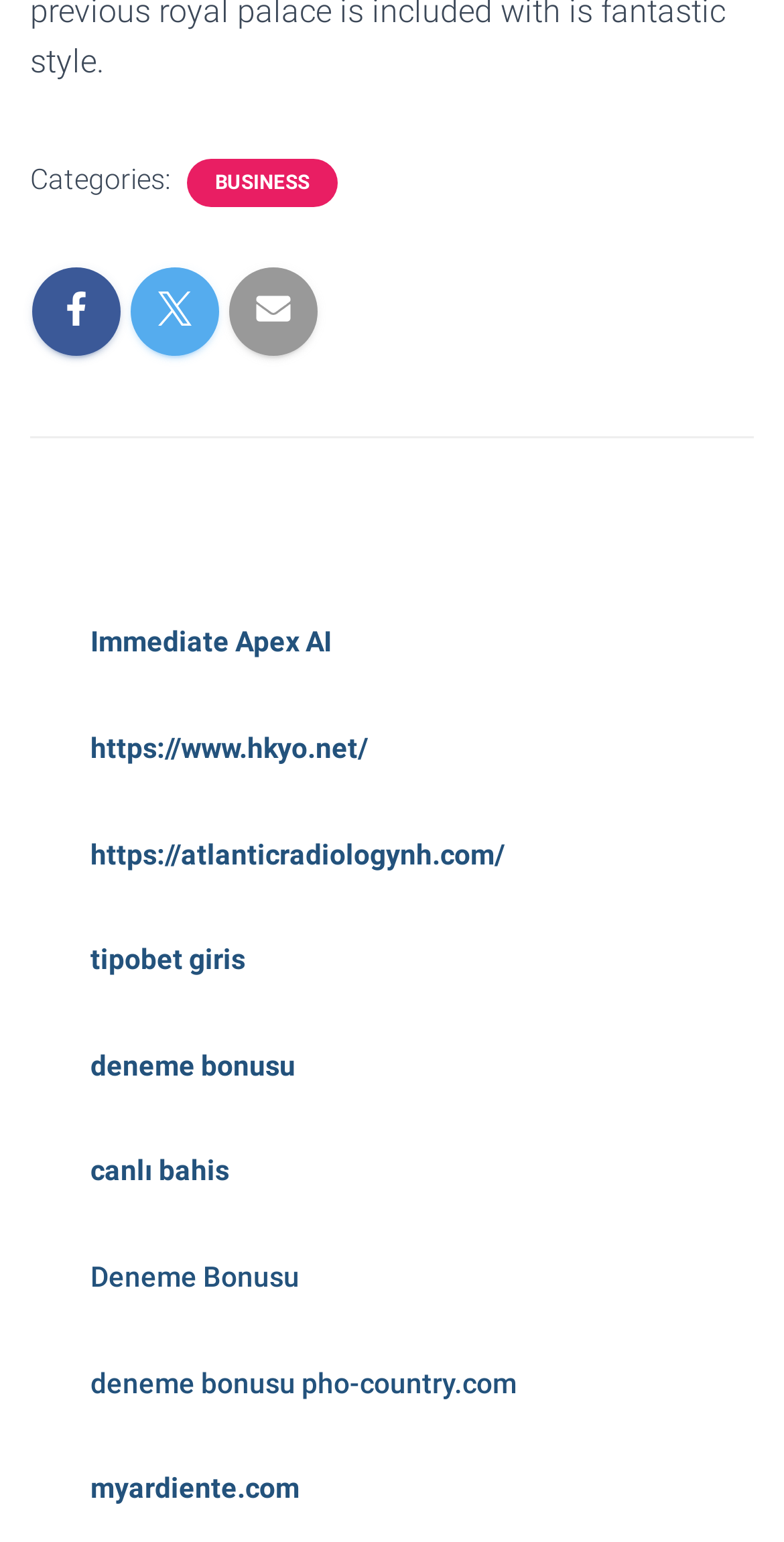Determine the bounding box coordinates for the area that should be clicked to carry out the following instruction: "Check out myardiente.com".

[0.115, 0.955, 0.382, 0.976]